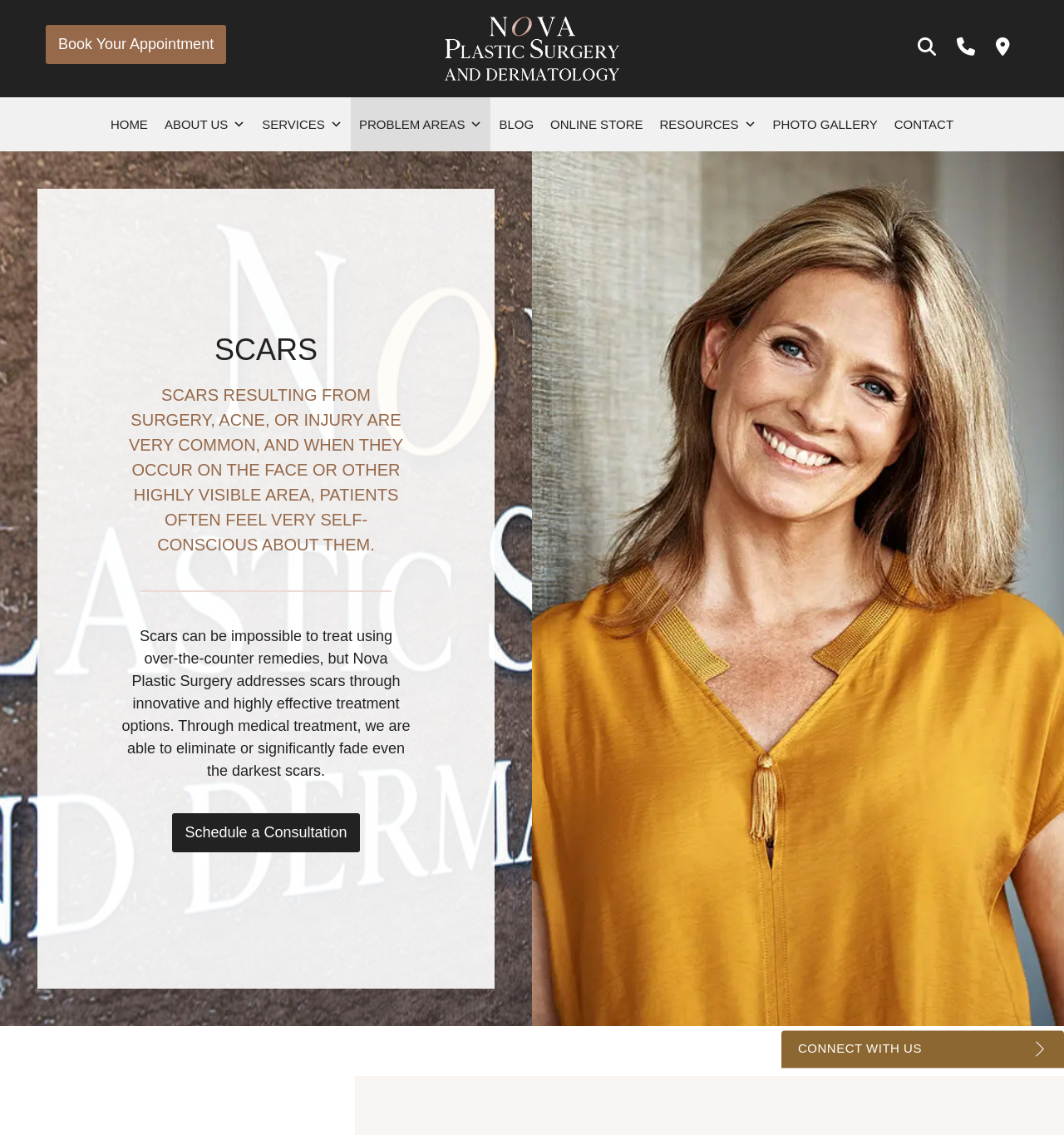Identify the bounding box coordinates for the element that needs to be clicked to fulfill this instruction: "Watch a related episode". Provide the coordinates in the format of four float numbers between 0 and 1: [left, top, right, bottom].

None